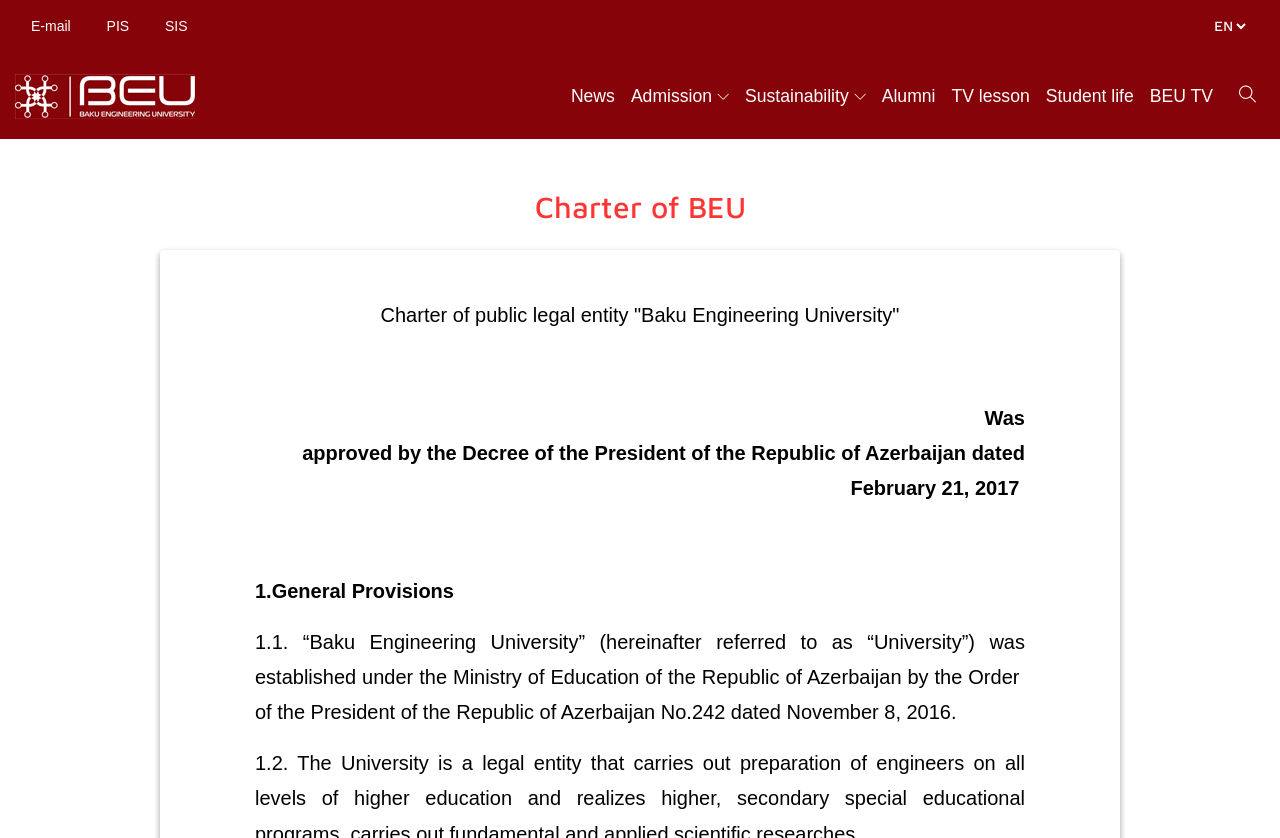Locate the bounding box coordinates of the element to click to perform the following action: 'Access student life'. The coordinates should be given as four float values between 0 and 1, in the form of [left, top, right, bottom].

[0.811, 0.063, 0.892, 0.166]